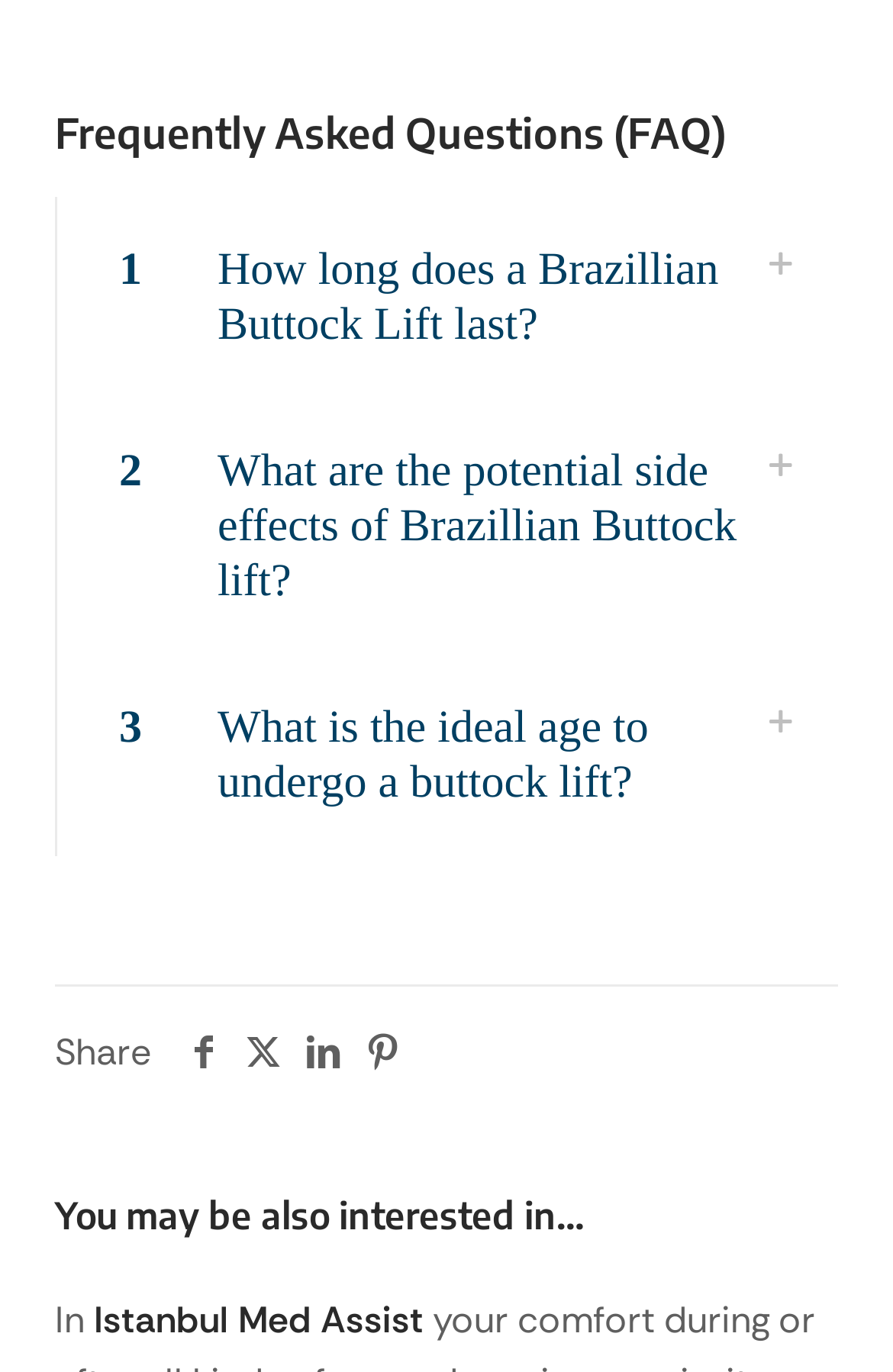Can you specify the bounding box coordinates for the region that should be clicked to fulfill this instruction: "Submit a quote".

None